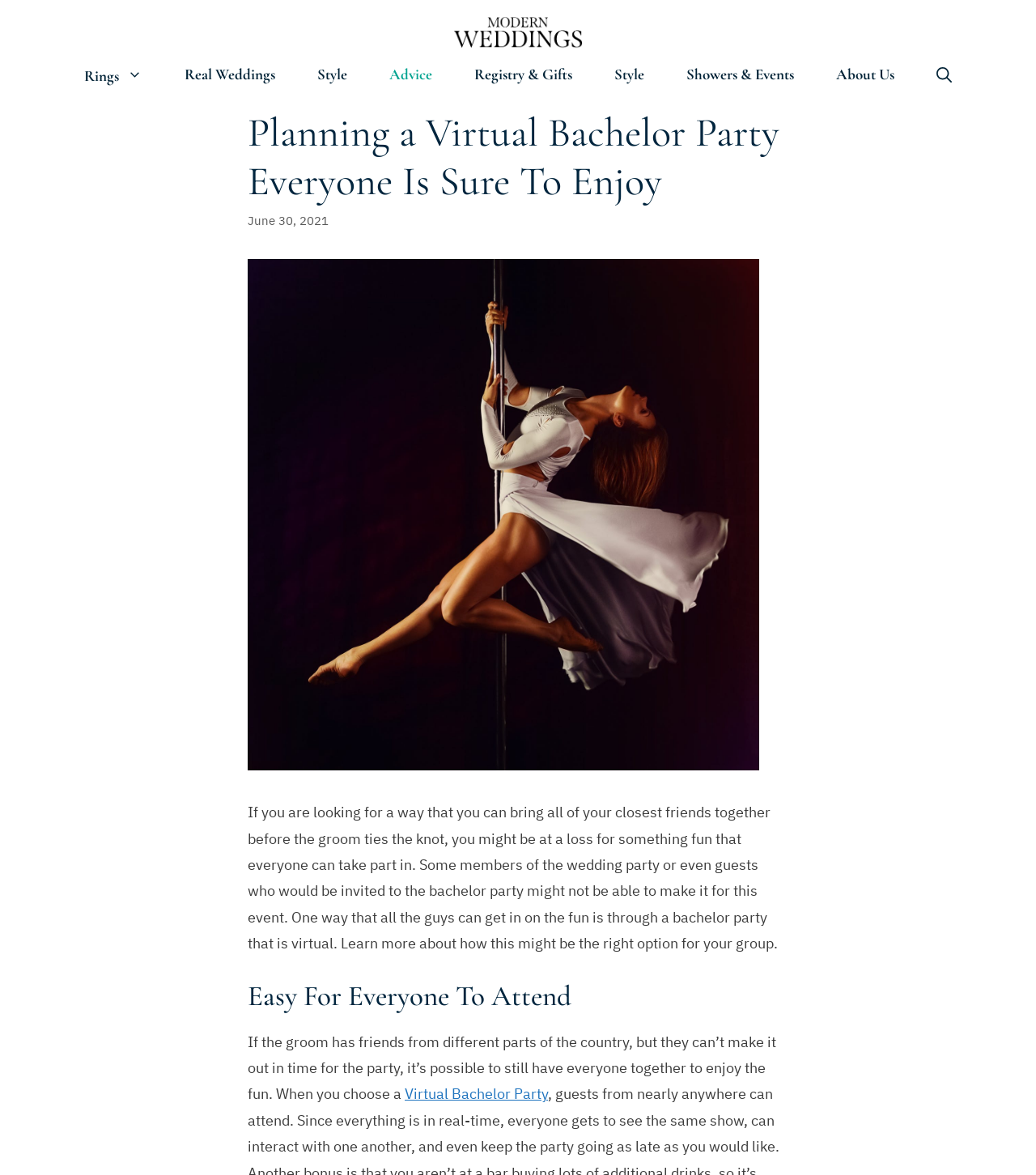Kindly respond to the following question with a single word or a brief phrase: 
What is the link at the bottom of the article?

Virtual Bachelor Party